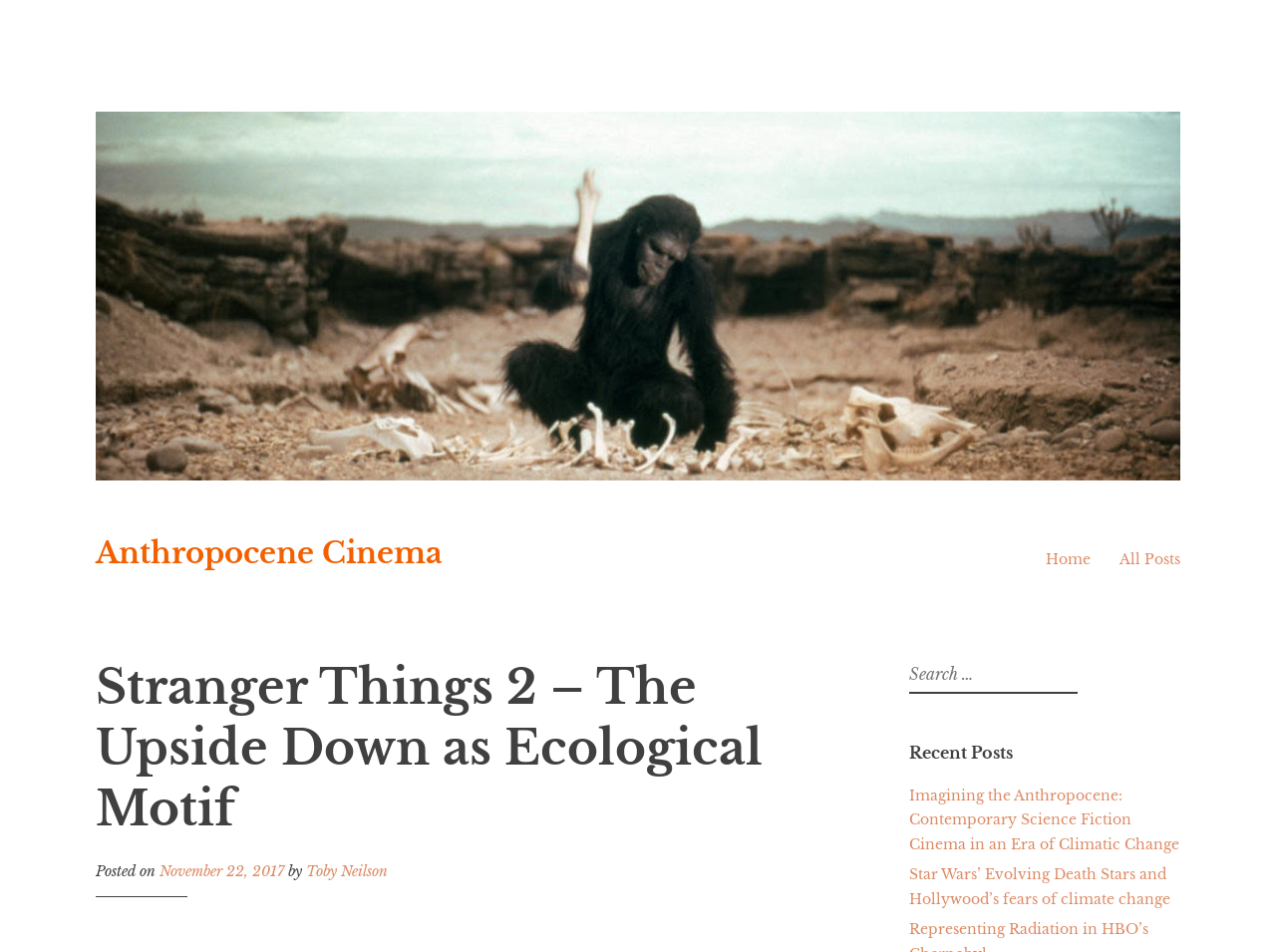Find the bounding box coordinates of the UI element according to this description: "Home".

[0.82, 0.577, 0.855, 0.596]